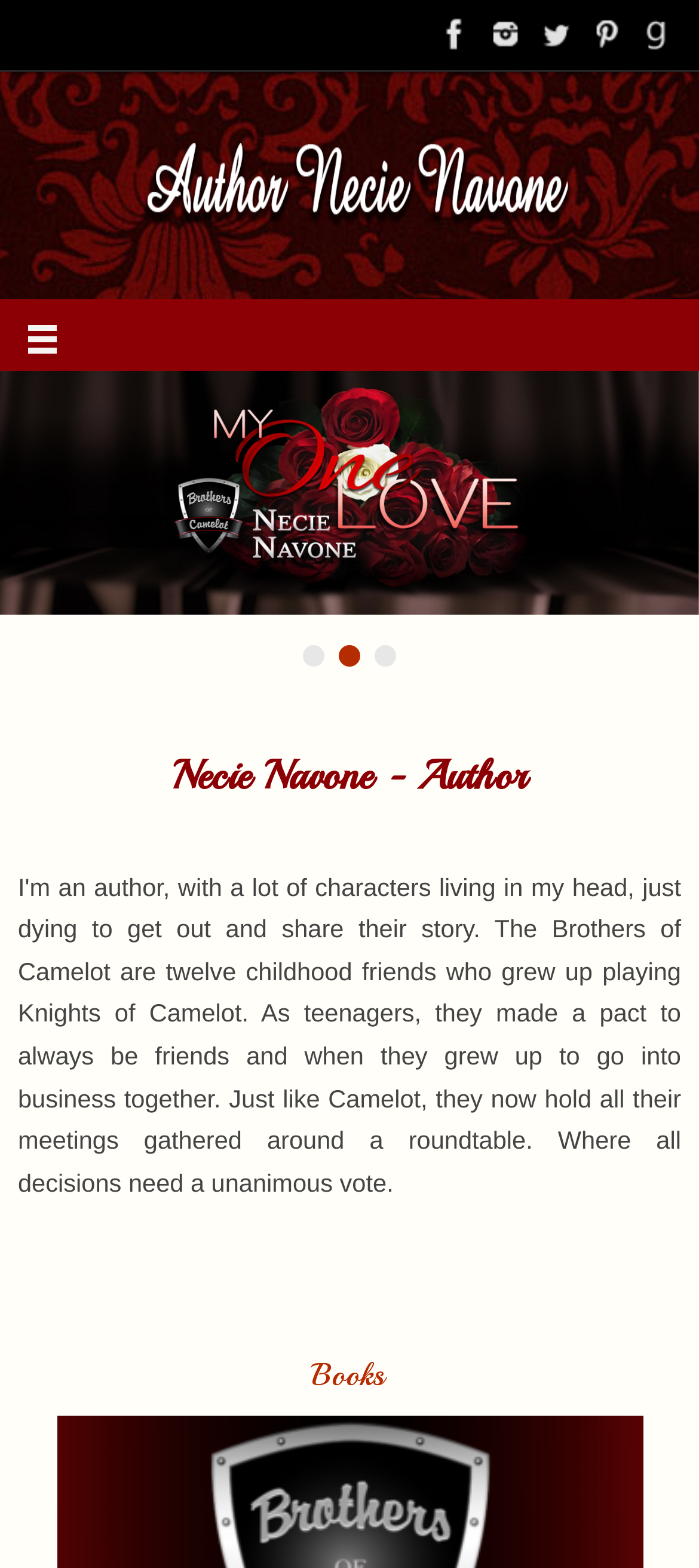Elaborate on the information and visuals displayed on the webpage.

This webpage is about Necie Navone, the author of The Brothers of Camelot. At the top, there are five social media links, including Facebook, Instagram, Twitter, Pinterest, and GoodReads, each accompanied by its respective icon. These links are aligned horizontally and take up the top section of the page.

Below the social media links, there is a horizontal line that spans the entire width of the page. Underneath this line, there is a large image that occupies the full width of the page.

To the right of the image, there is a table of contents with three numbered links, labeled 1, 2, and 3, which are likely navigation links to different sections of the webpage.

On the left side of the page, there is a heading that reads "Necie Navone - Author", which serves as a title for the webpage. At the bottom of the page, there is a link labeled "Books" with a heading of the same name, which may lead to a page about the author's published works.